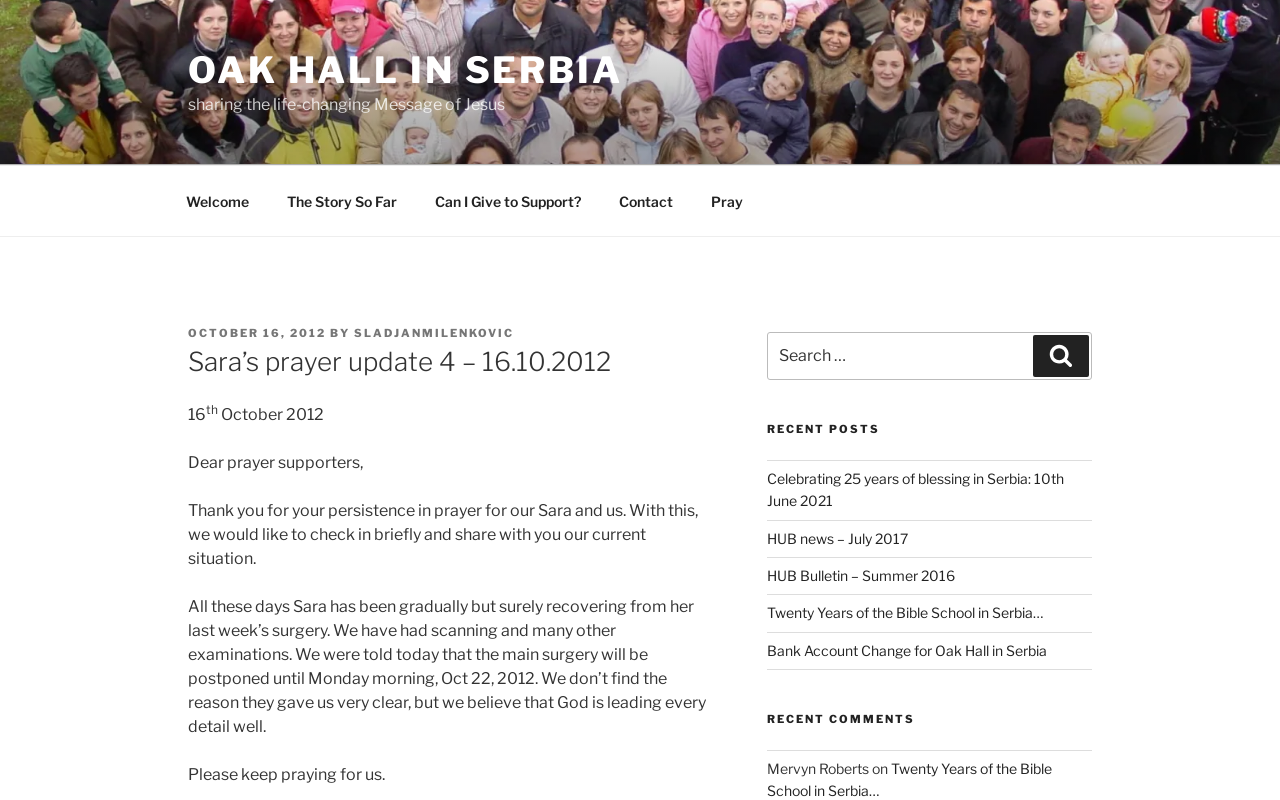Provide the bounding box coordinates of the area you need to click to execute the following instruction: "Click the 'Welcome' link".

[0.131, 0.221, 0.208, 0.282]